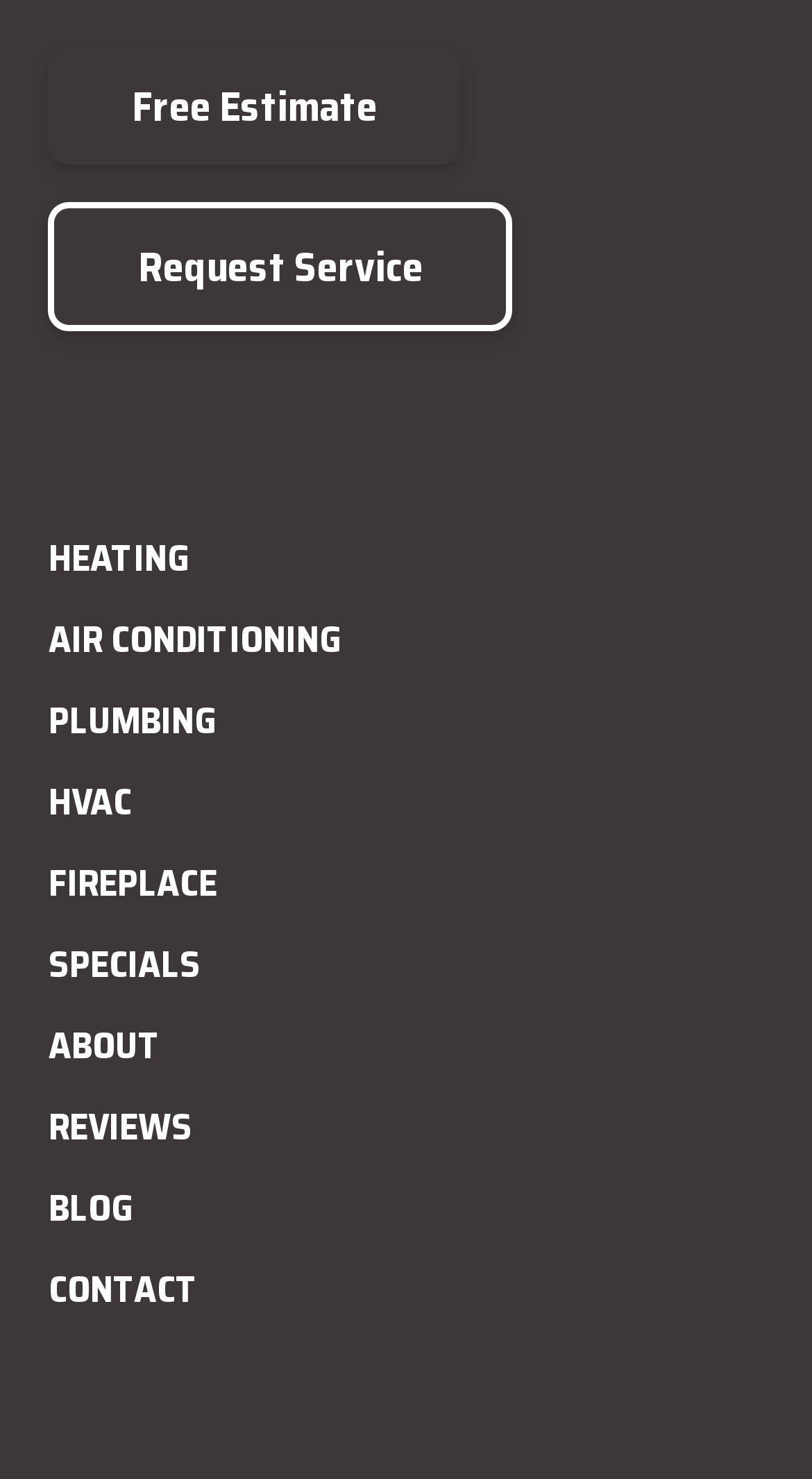Identify the bounding box coordinates necessary to click and complete the given instruction: "Request a service".

[0.06, 0.137, 0.632, 0.225]